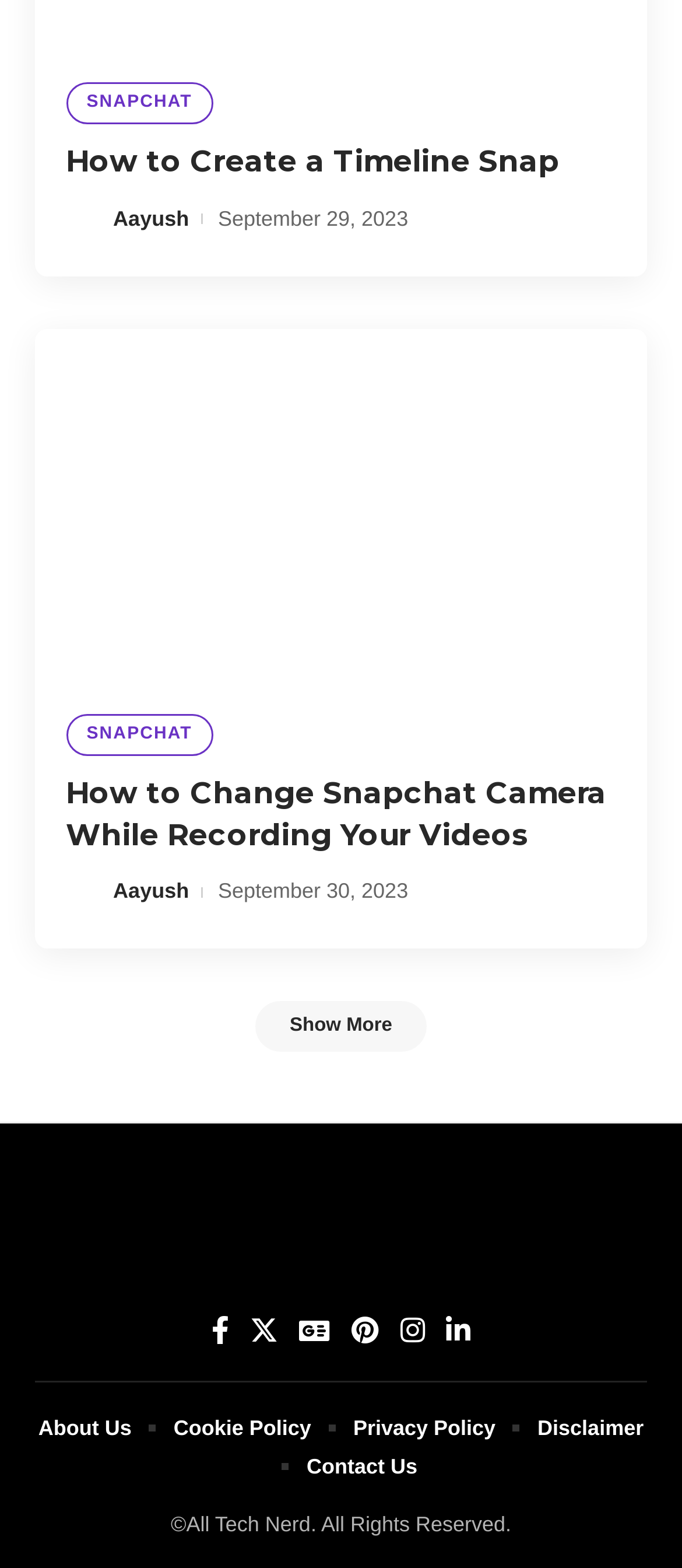Please provide the bounding box coordinates for the UI element as described: "Disclaimer". The coordinates must be four floats between 0 and 1, represented as [left, top, right, bottom].

[0.788, 0.899, 0.944, 0.923]